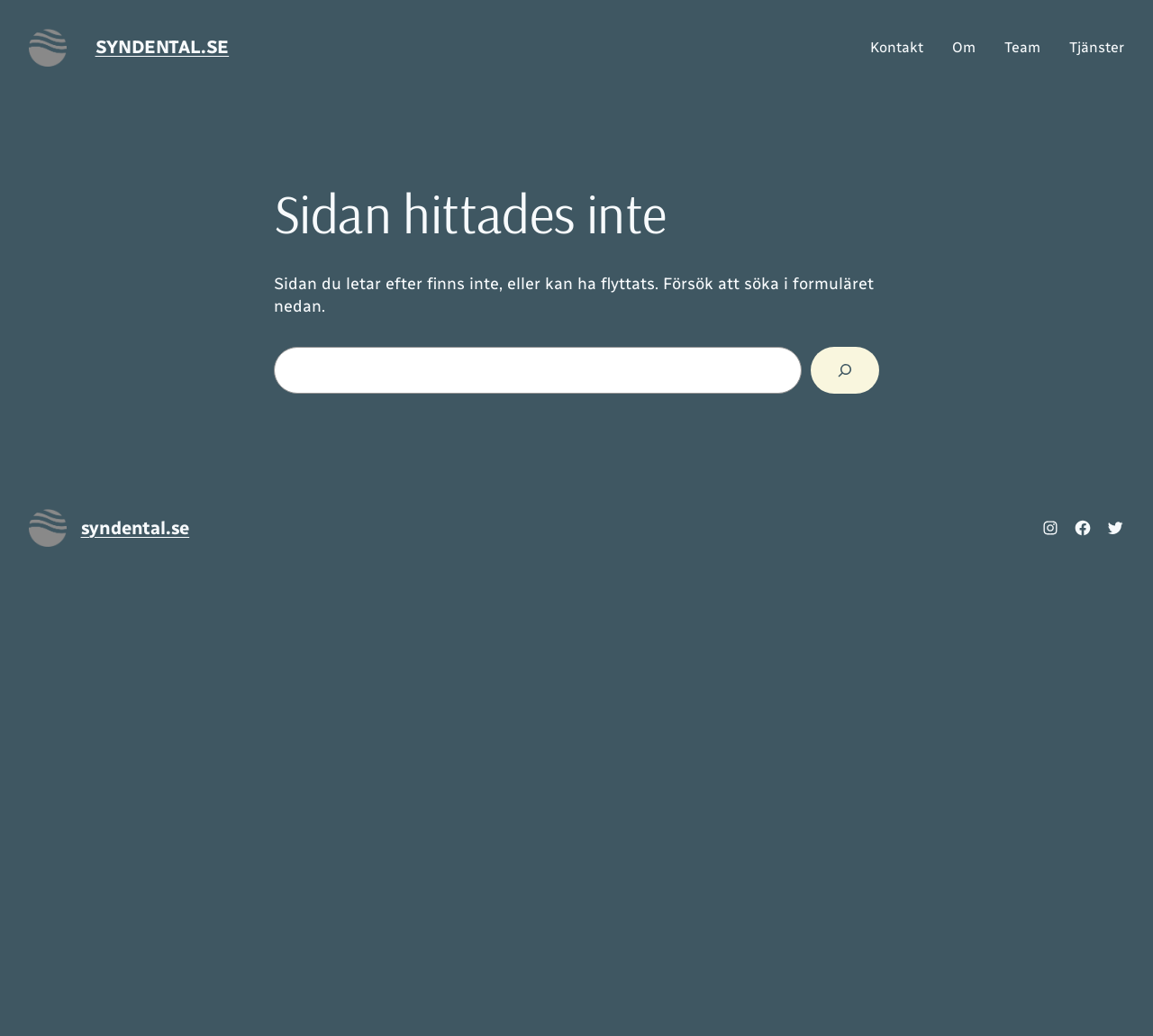Please locate the bounding box coordinates of the element that needs to be clicked to achieve the following instruction: "Click on the search button". The coordinates should be four float numbers between 0 and 1, i.e., [left, top, right, bottom].

[0.703, 0.335, 0.762, 0.38]